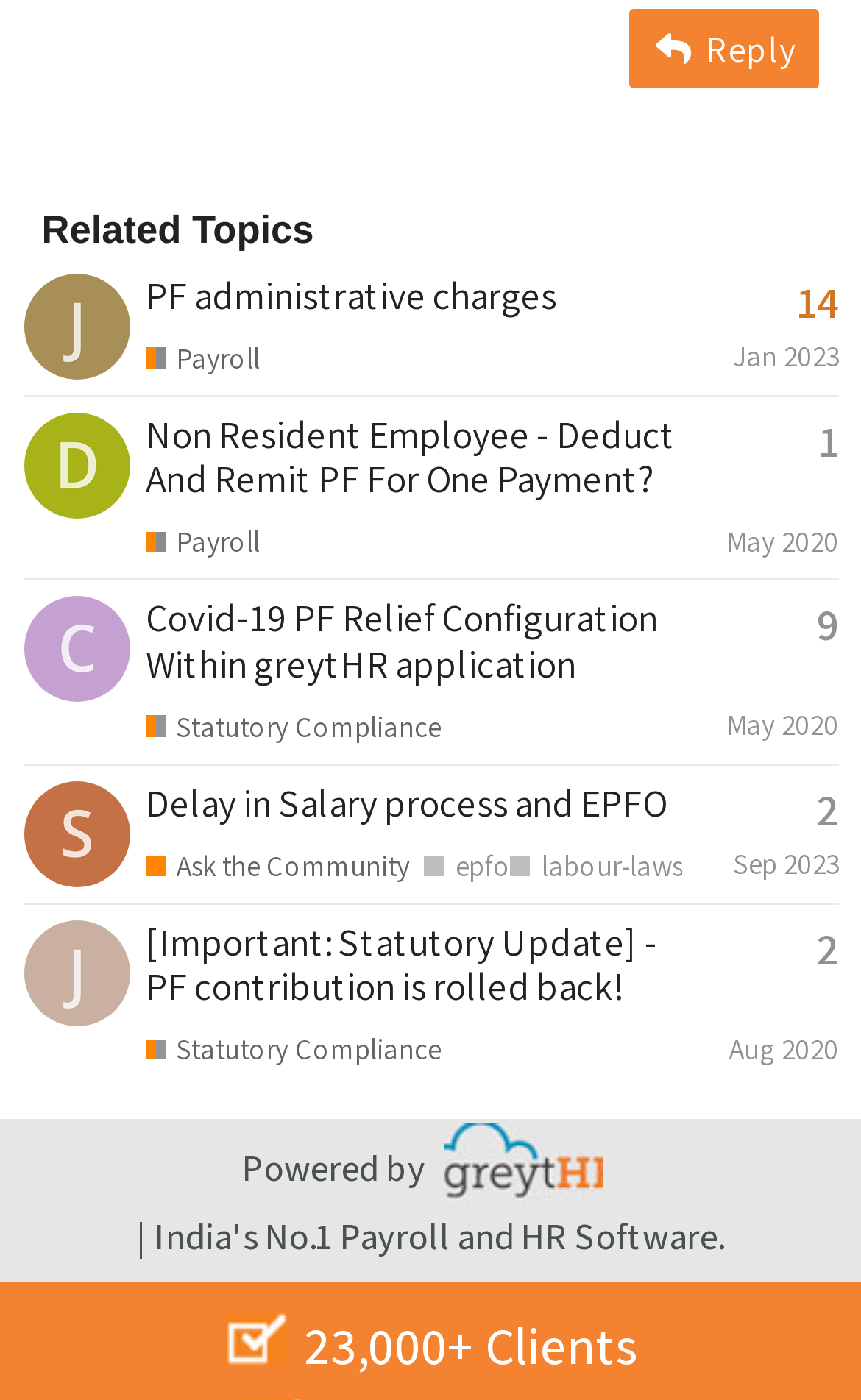Identify the bounding box coordinates of the section to be clicked to complete the task described by the following instruction: "Go to the profile of 'Jite'". The coordinates should be four float numbers between 0 and 1, formatted as [left, top, right, bottom].

[0.028, 0.215, 0.151, 0.245]